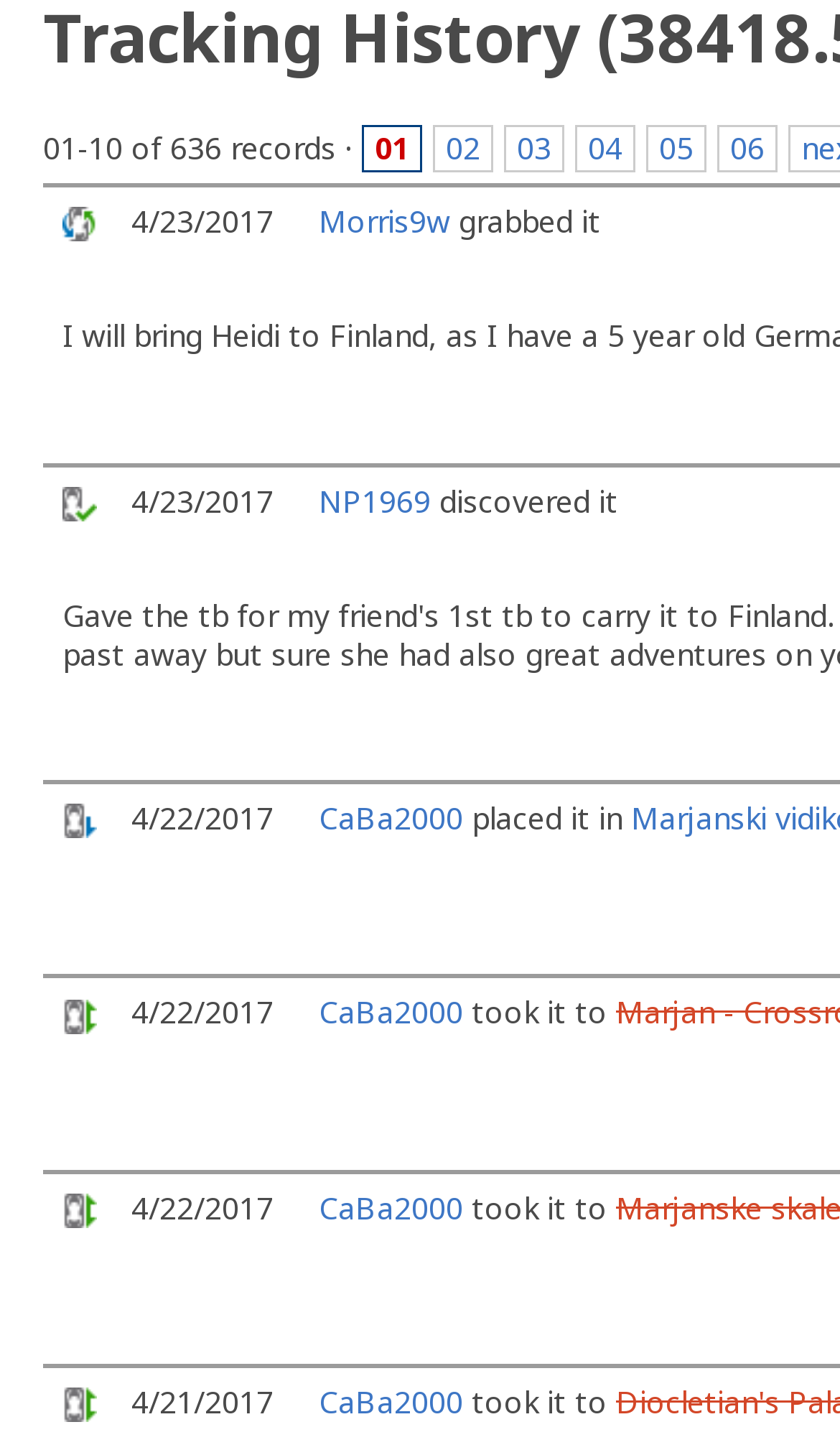Refer to the image and provide an in-depth answer to the question:
What is the date of the 'Grab It (Not from a Cache)' event?

The date of the 'Grab It (Not from a Cache)' event can be found in the rowheader element, which reads 'Grab It (Not from a Cache) · 4/23/2017'.